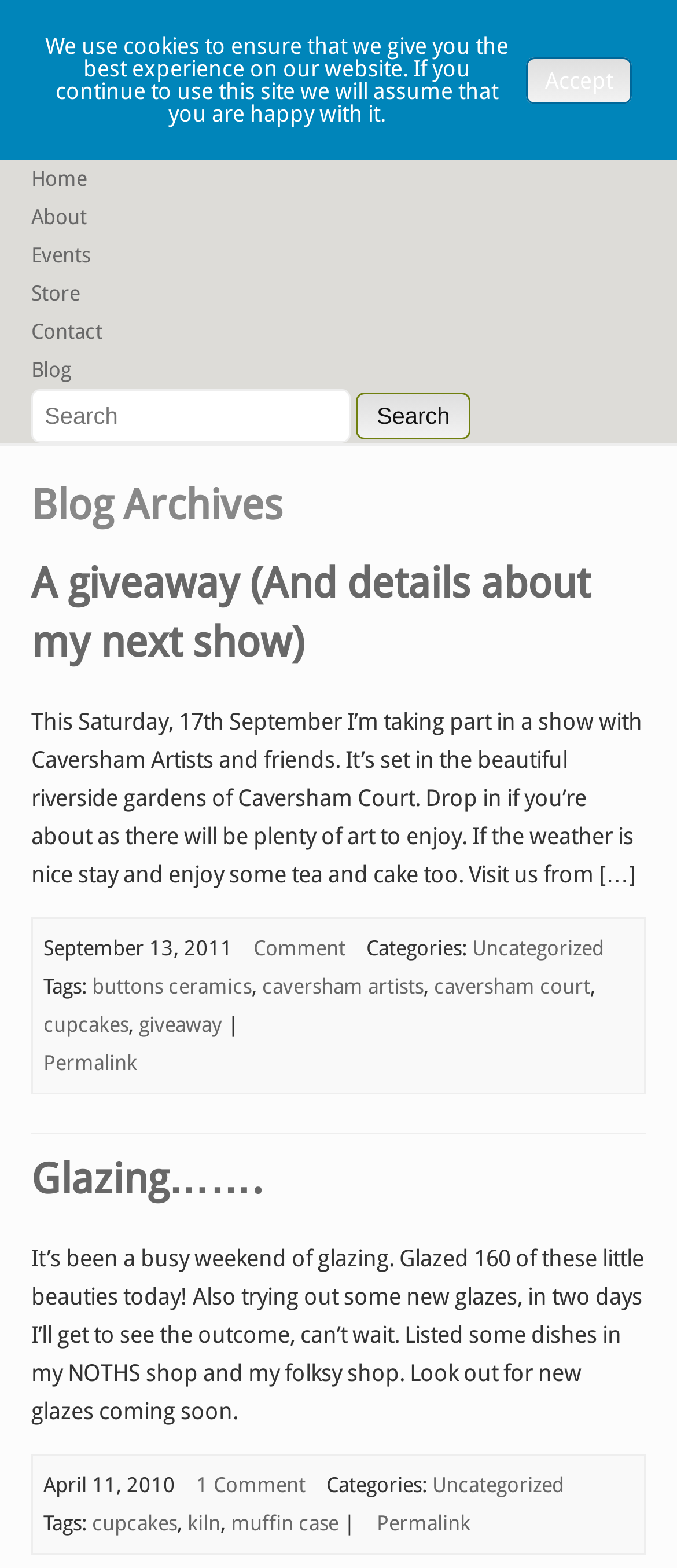Locate the bounding box coordinates of the clickable area to execute the instruction: "visit the store". Provide the coordinates as four float numbers between 0 and 1, represented as [left, top, right, bottom].

[0.046, 0.18, 0.118, 0.195]